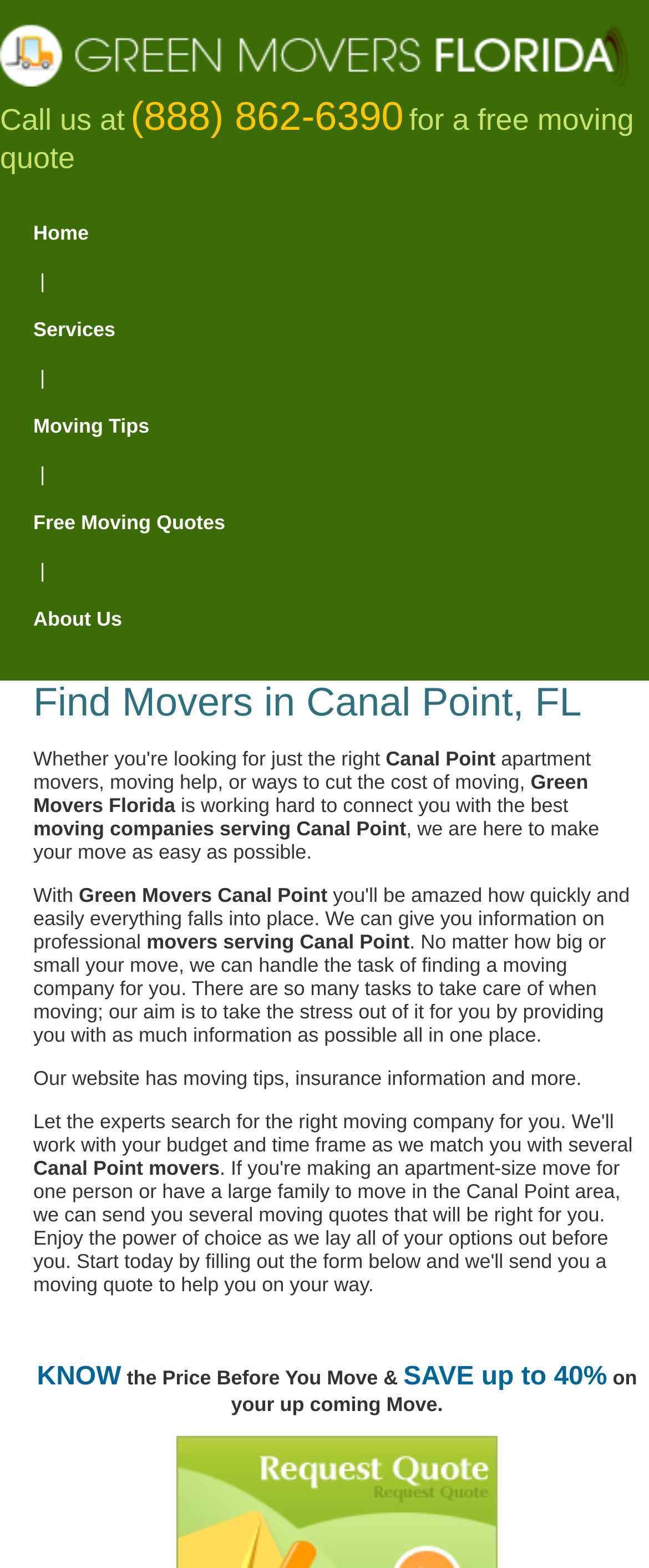What is the name of the moving company?
Provide a comprehensive and detailed answer to the question.

I found the name of the moving company by looking at the top section of the webpage, where it says 'Green Movers Canal Point - Affordable Movers in Canal Point, FL'.